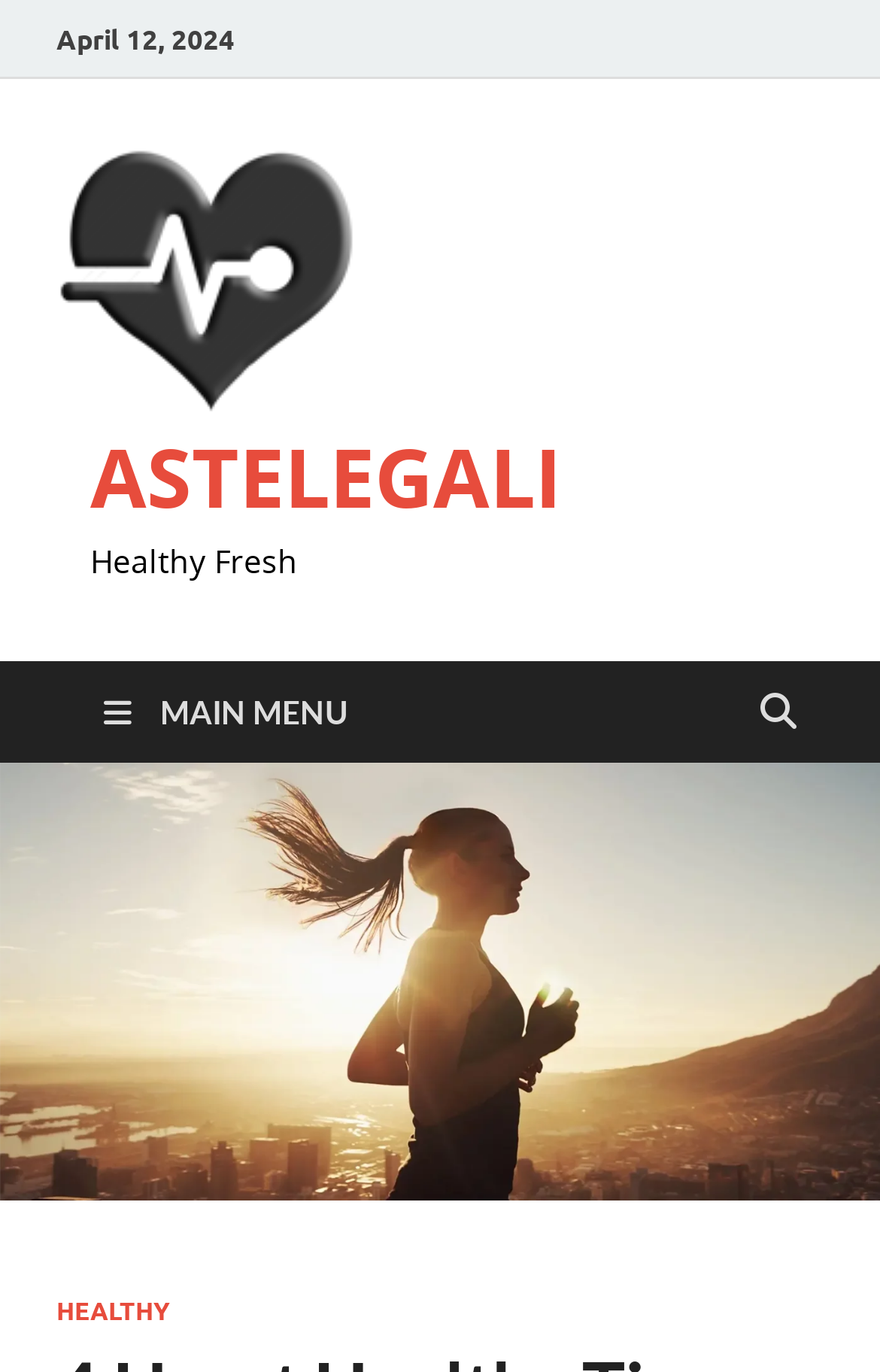Identify the bounding box coordinates for the UI element described as follows: Main Menu. Use the format (top-left x, top-left y, bottom-right x, bottom-right y) and ensure all values are floating point numbers between 0 and 1.

[0.077, 0.482, 0.436, 0.556]